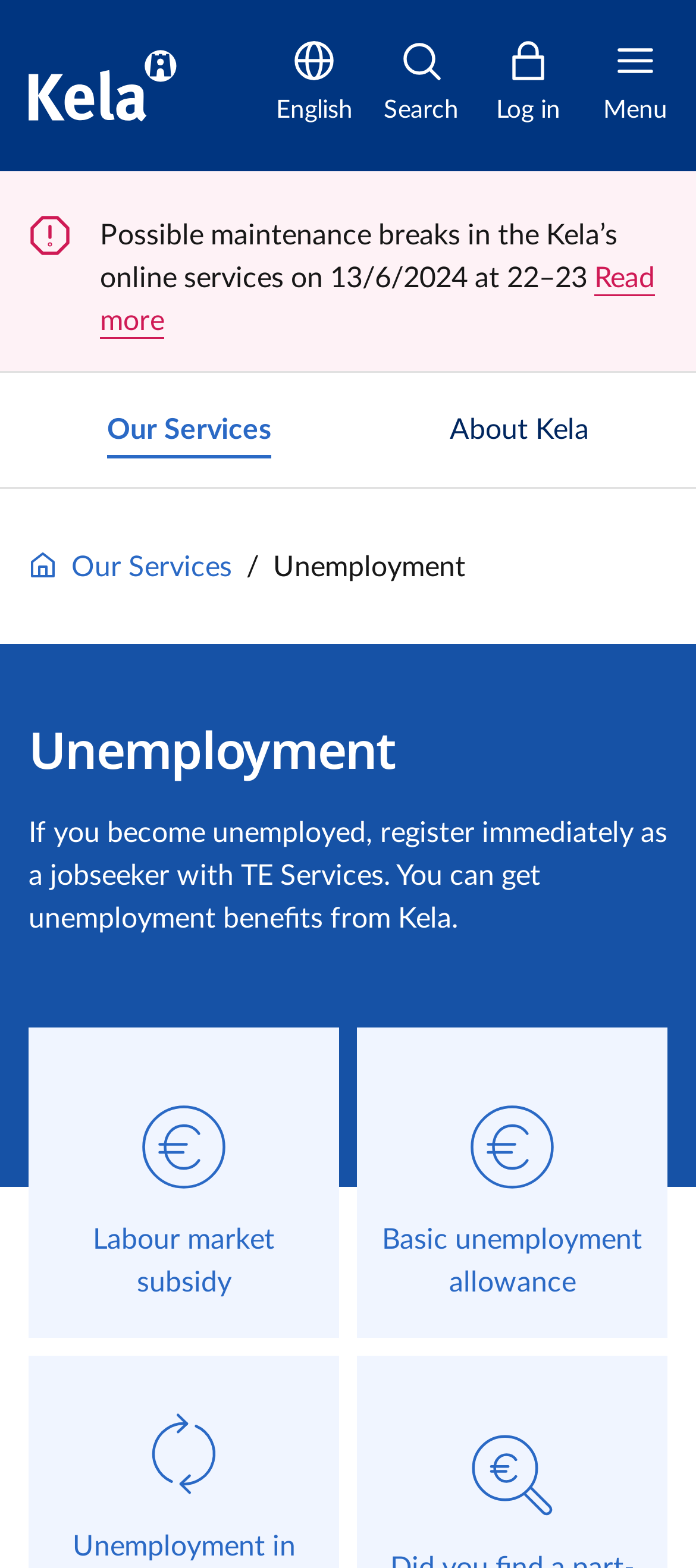Please locate the bounding box coordinates of the element that needs to be clicked to achieve the following instruction: "Go to 'Home' page". The coordinates should be four float numbers between 0 and 1, i.e., [left, top, right, bottom].

None